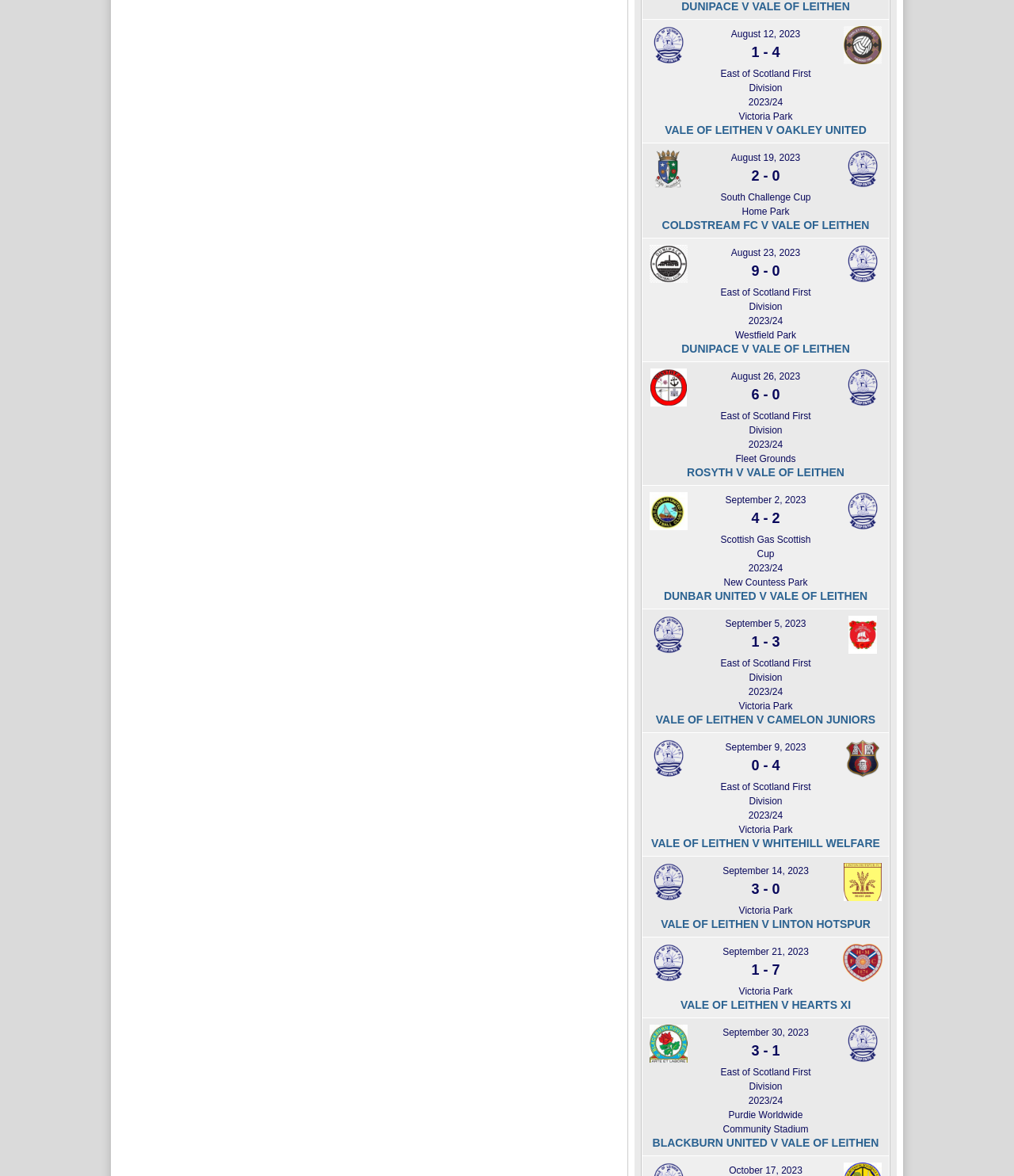Can you pinpoint the bounding box coordinates for the clickable element required for this instruction: "click on Vale of Leithen"? The coordinates should be four float numbers between 0 and 1, i.e., [left, top, right, bottom].

[0.64, 0.023, 0.679, 0.055]